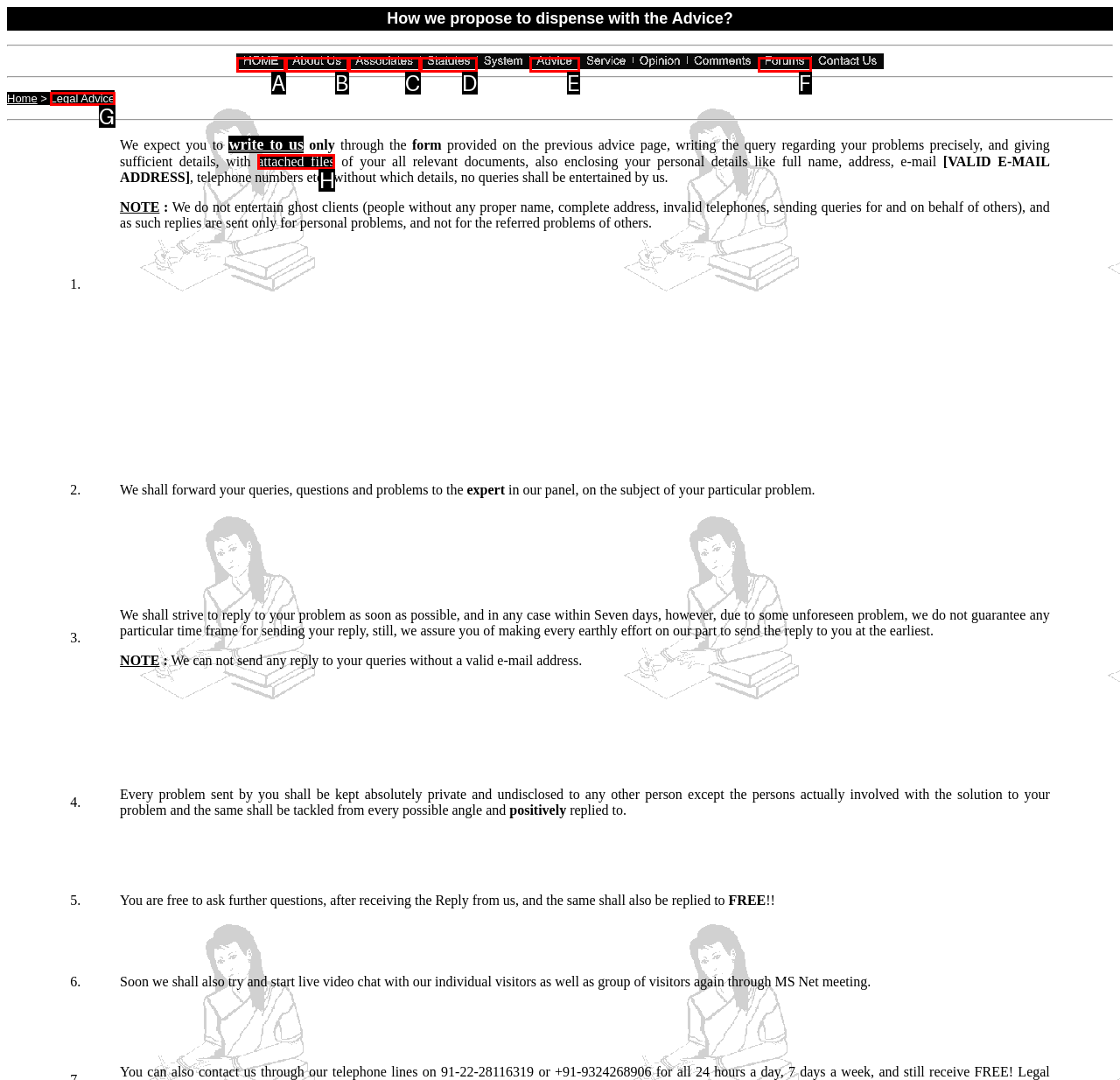Determine the option that aligns with this description: Legal Advice
Reply with the option's letter directly.

G